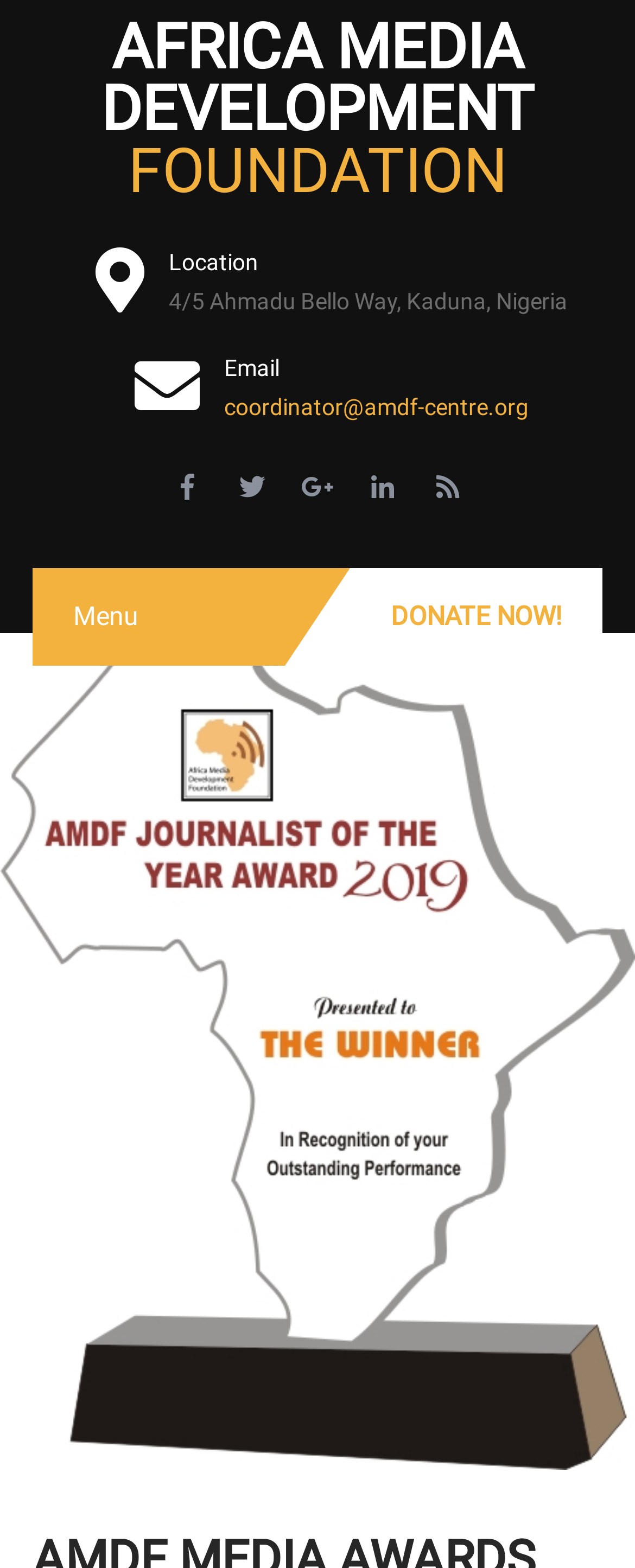Please provide a comprehensive answer to the question based on the screenshot: How many social media links are there?

I counted the number of link elements with Unicode characters that resemble social media icons, such as '', '', '', '', and ''.